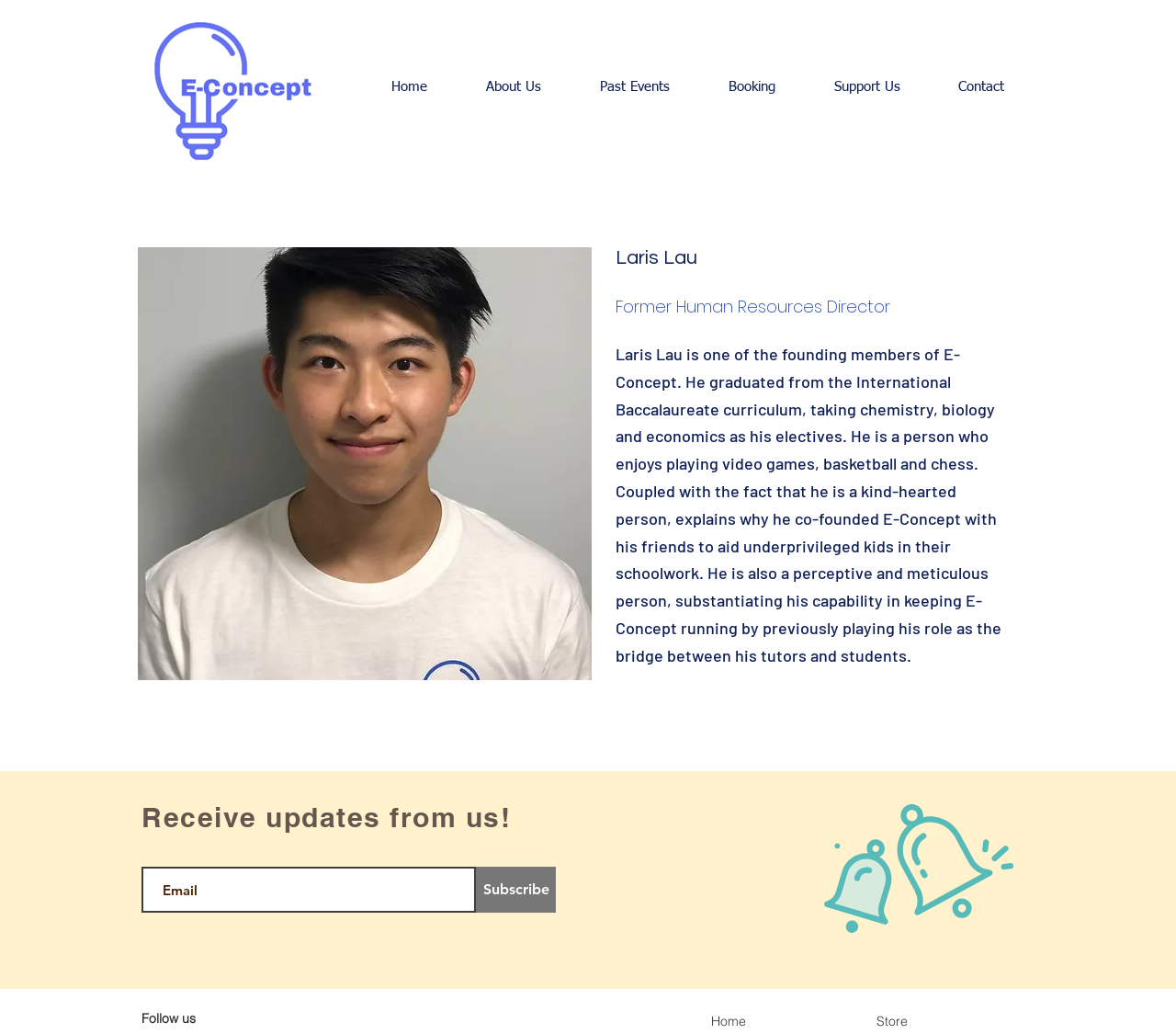Determine the bounding box coordinates of the target area to click to execute the following instruction: "View Laris Lau's profile."

[0.523, 0.239, 0.883, 0.26]